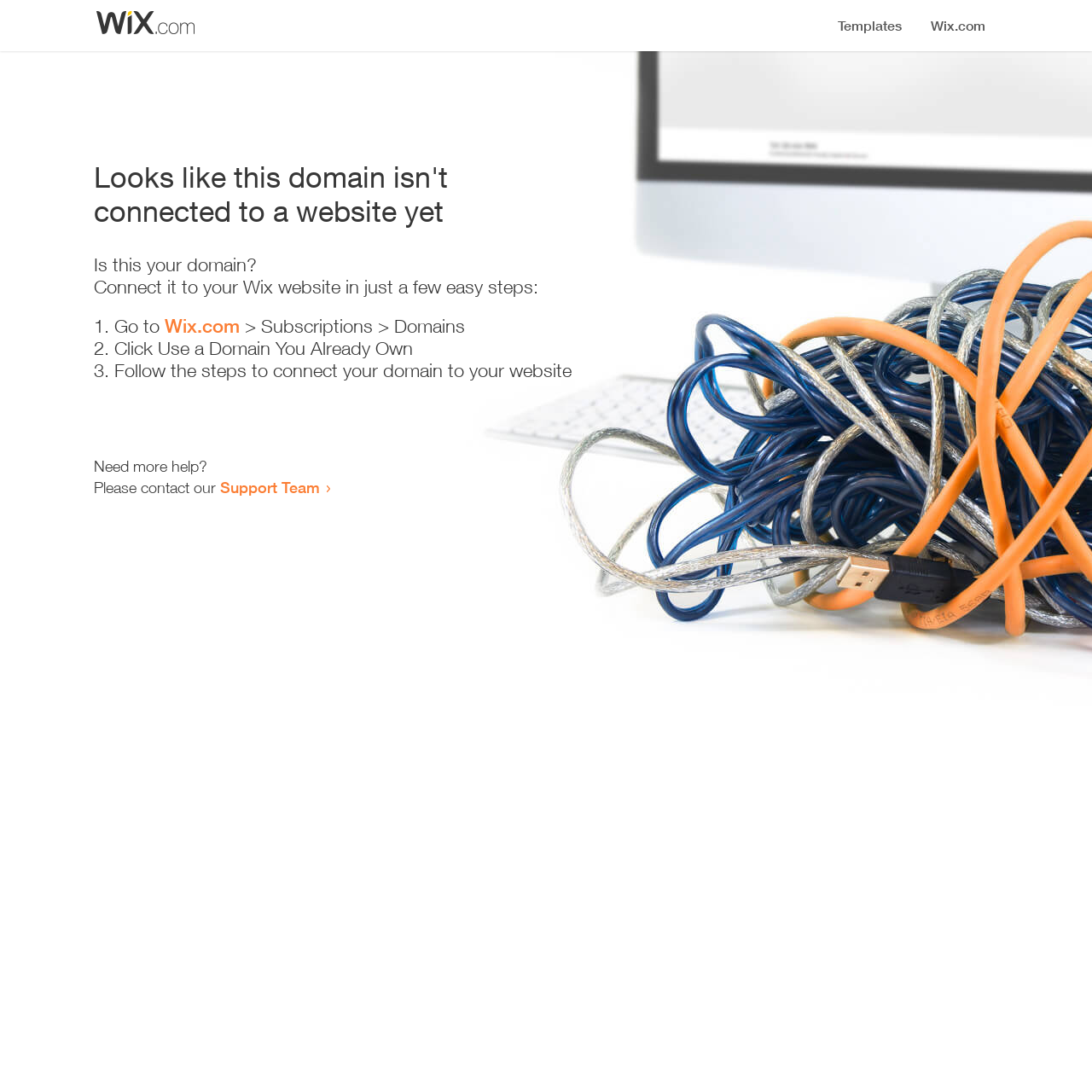Carefully examine the image and provide an in-depth answer to the question: What is the first step to connect the domain?

According to the instructions on the webpage, the first step to connect the domain is to go to Wix.com, which is linked from the webpage.